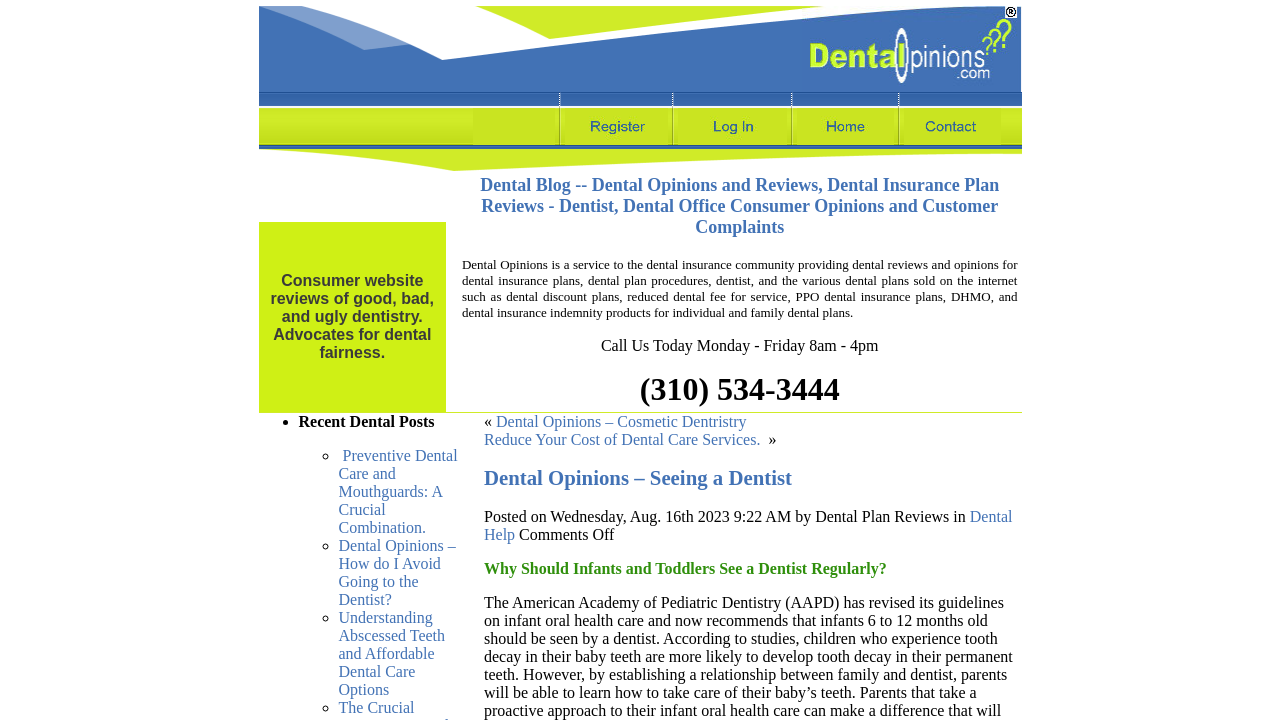Give a one-word or short phrase answer to this question: 
What is the topic of the blog post 'Dental Opinions – Seeing a Dentist'?

Seeing a dentist